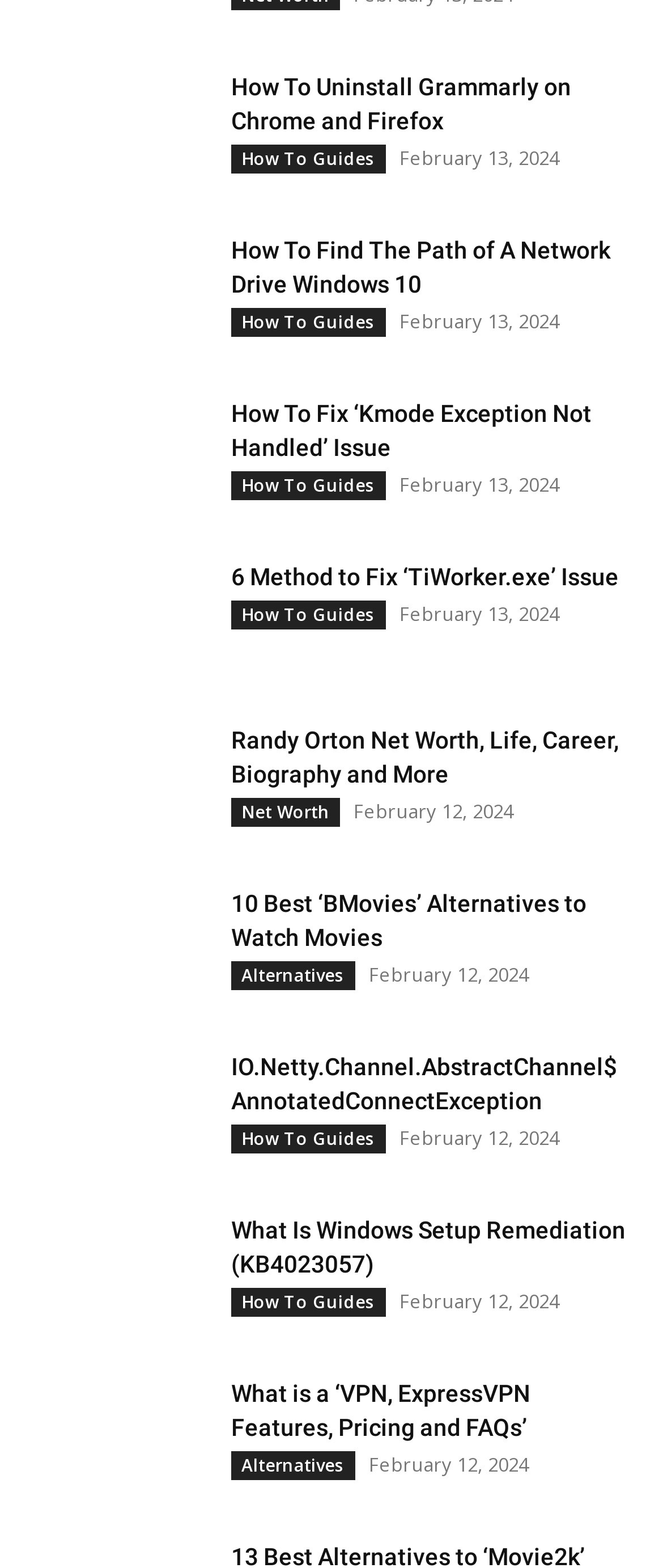Please find the bounding box for the following UI element description. Provide the coordinates in (top-left x, top-left y, bottom-right x, bottom-right y) format, with values between 0 and 1: How To Guides

[0.349, 0.092, 0.582, 0.111]